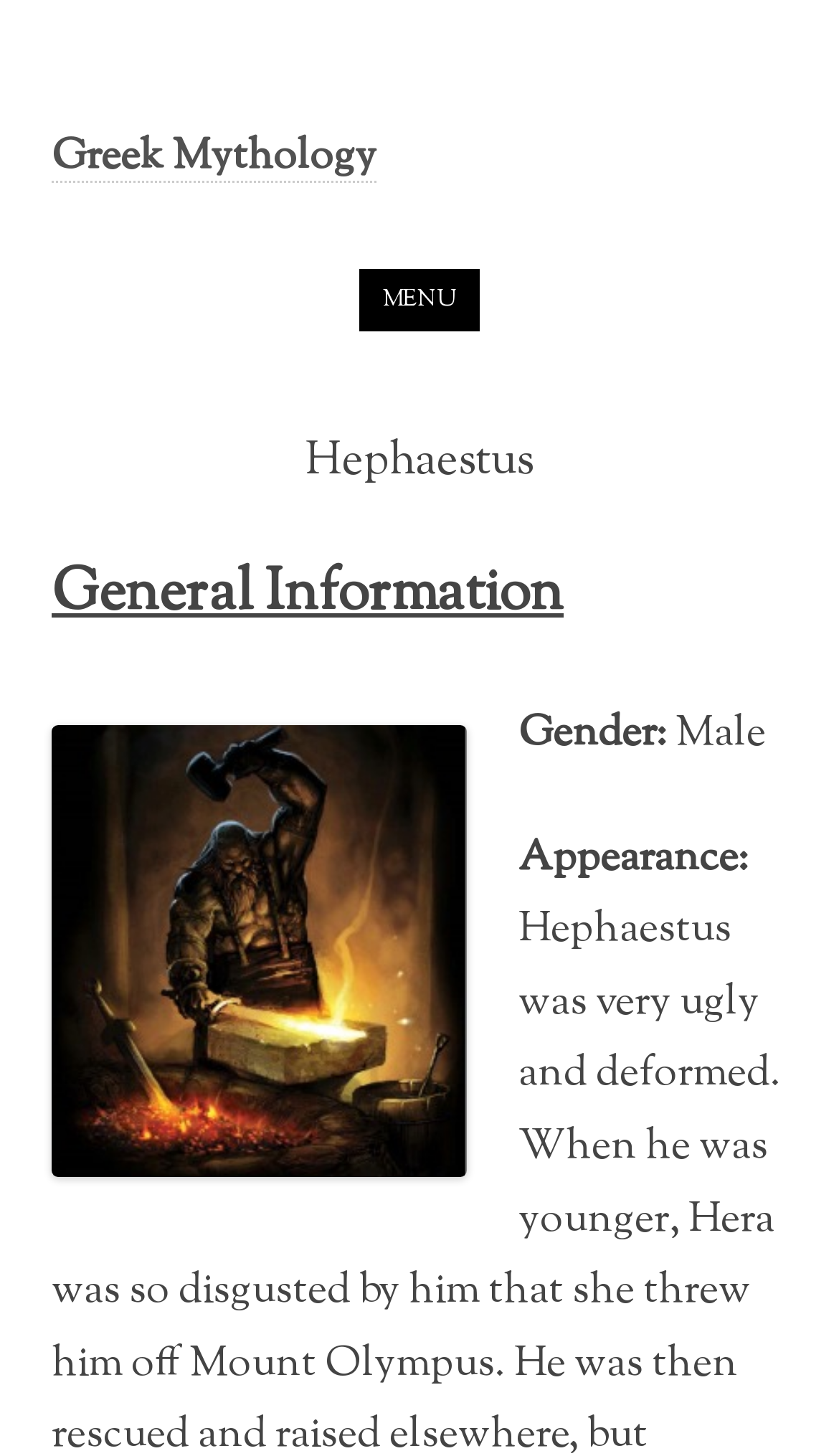What is the purpose of the 'MENU' button?
Look at the screenshot and give a one-word or phrase answer.

Unknown